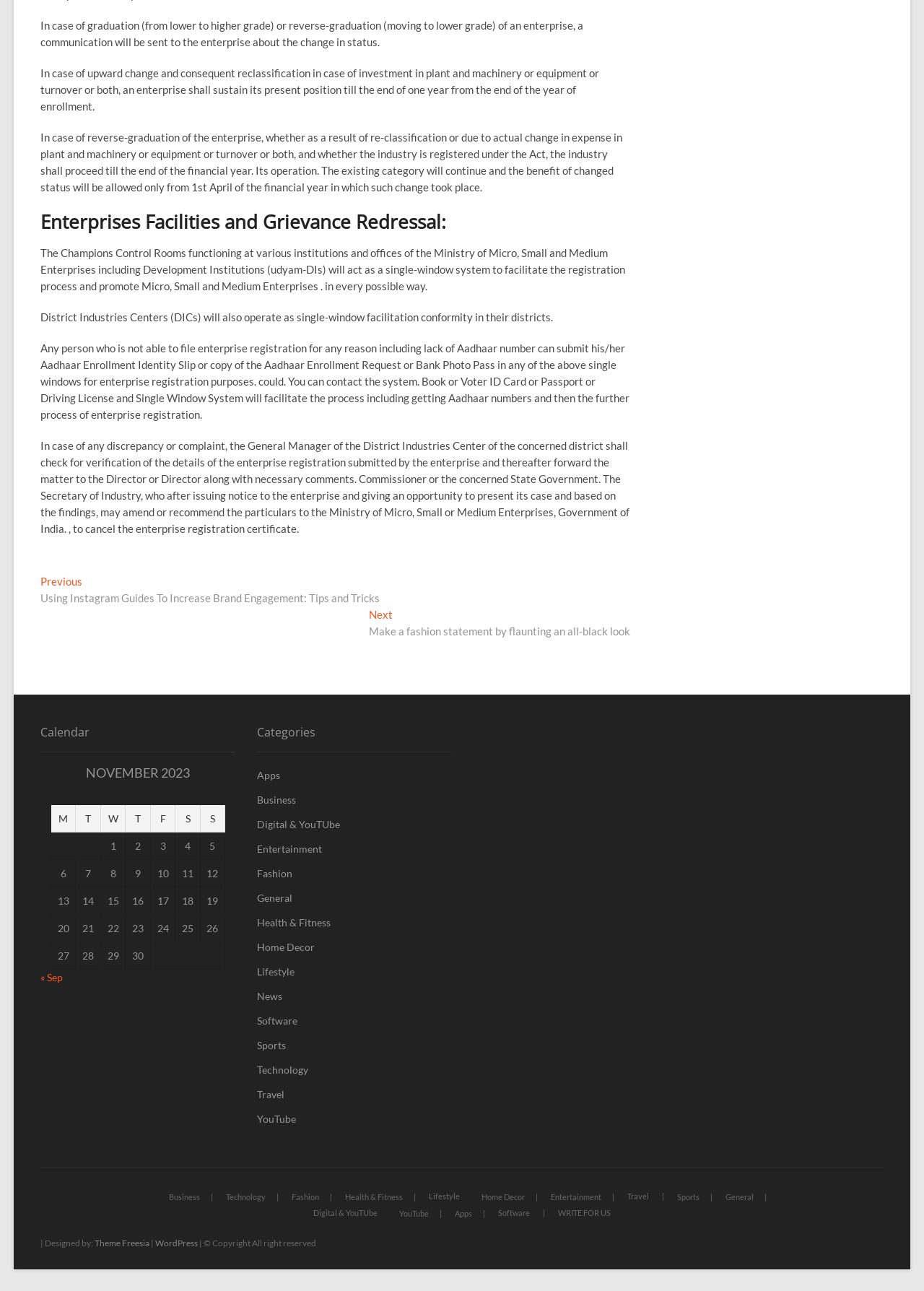What is the process for resolving discrepancies in enterprise registration?
Using the details from the image, give an elaborate explanation to answer the question.

In case of any discrepancy or complaint, the General Manager of the District Industries Center of the concerned district shall check for verification of the details of the enterprise registration submitted by the enterprise and thereafter forward the matter to the Director or Commissioner or the concerned State Government.